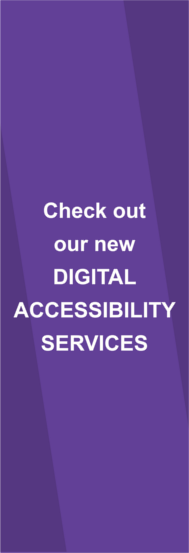What is the font color of the banner text?
Answer the question with detailed information derived from the image.

The text on the banner is presented in bold white font, which provides high contrast with the purple background, making the text easily readable and visible.